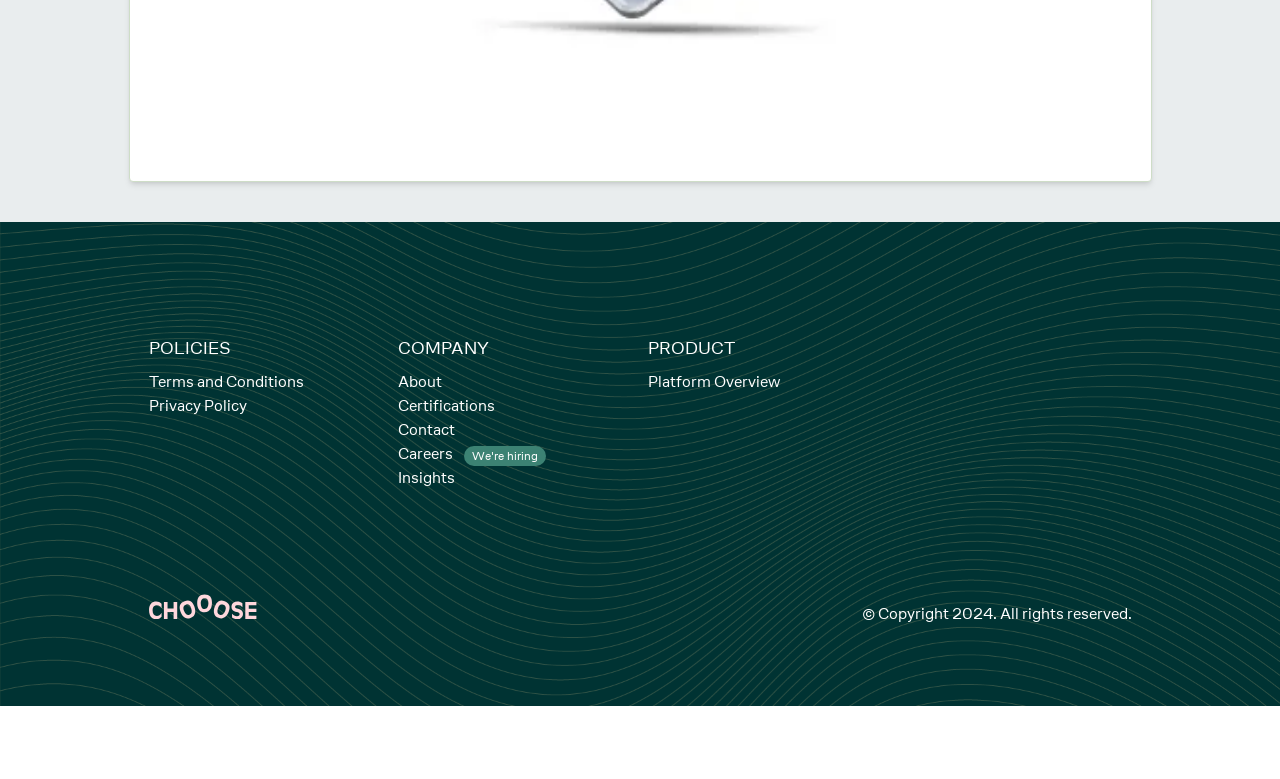Identify the bounding box of the HTML element described here: "About". Provide the coordinates as four float numbers between 0 and 1: [left, top, right, bottom].

[0.311, 0.477, 0.346, 0.504]